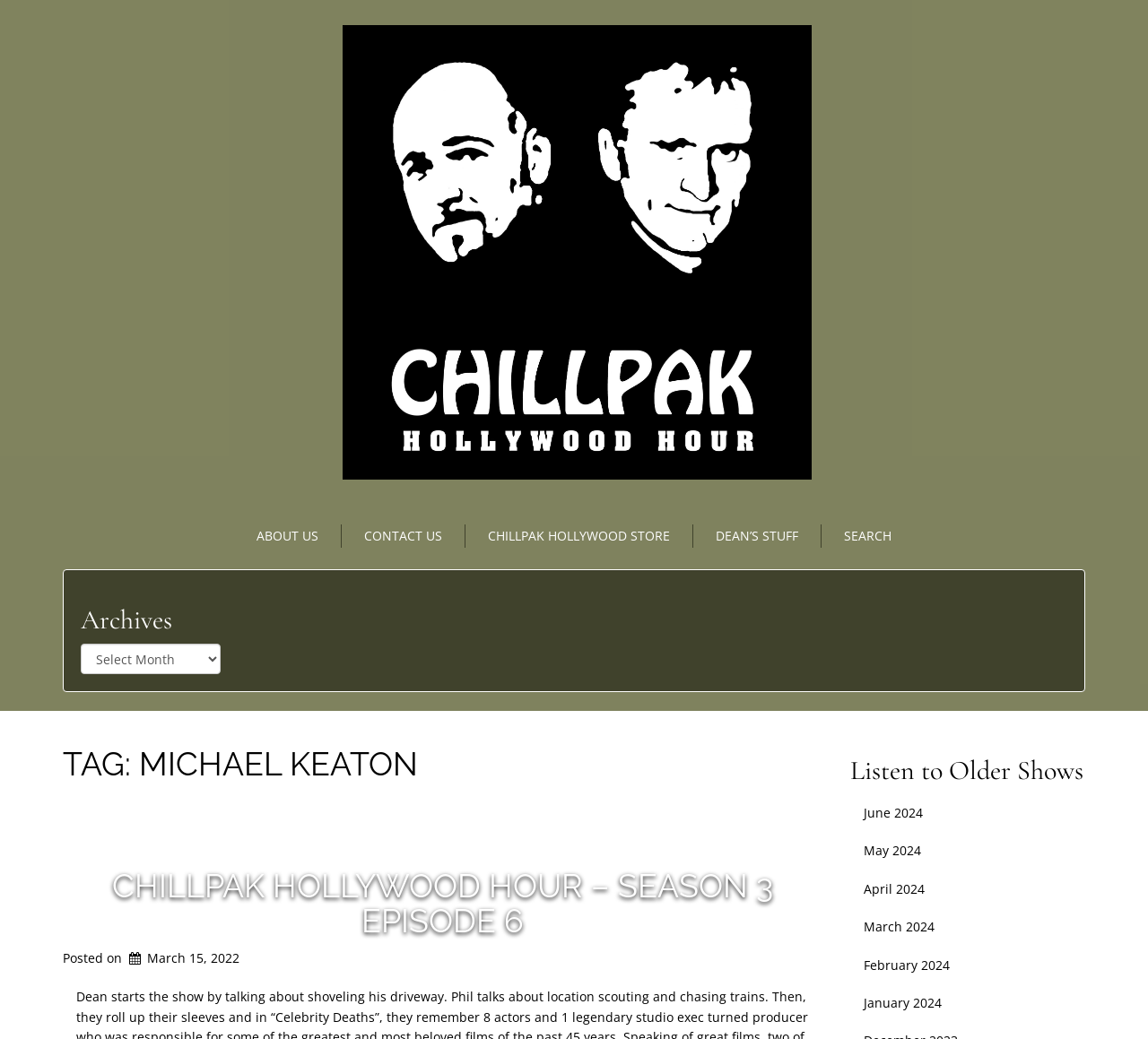What is the purpose of the combobox?
Make sure to answer the question with a detailed and comprehensive explanation.

By examining the webpage structure, I can see that the combobox is labeled as 'Archives' and has a popup menu. Therefore, I can infer that the purpose of the combobox is to allow users to select and access archives of the podcast.